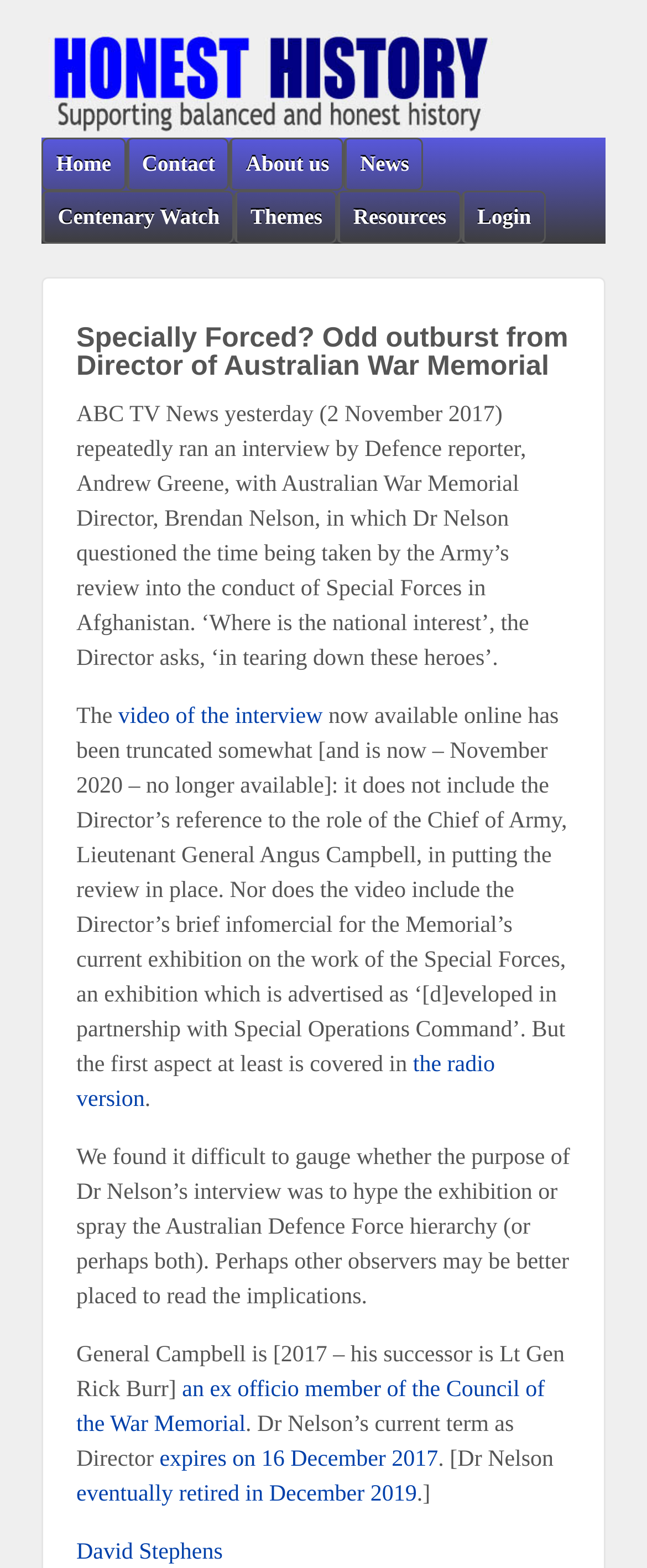Please determine the bounding box coordinates of the element's region to click in order to carry out the following instruction: "Learn more about David Stephens". The coordinates should be four float numbers between 0 and 1, i.e., [left, top, right, bottom].

[0.118, 0.982, 0.344, 0.998]